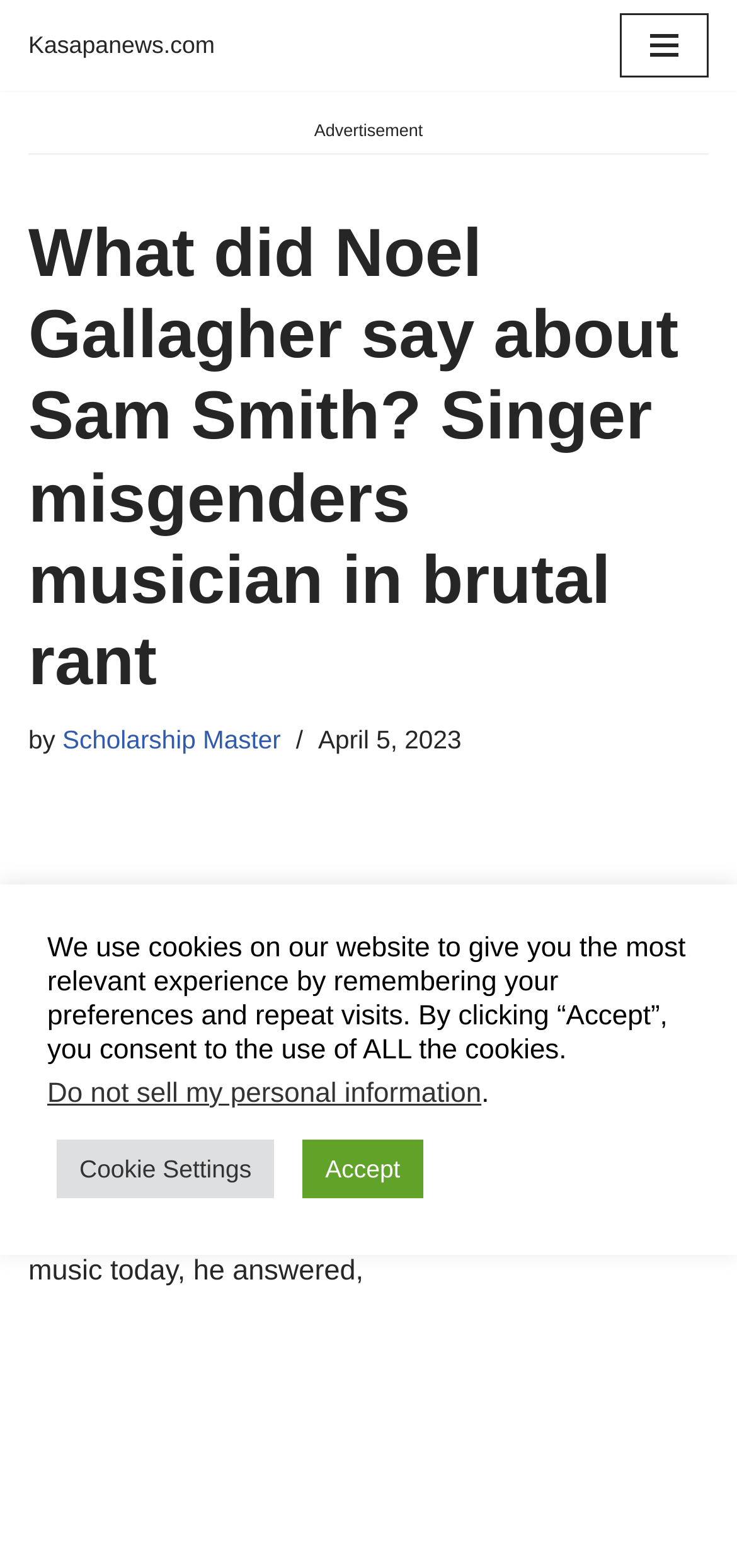Locate the UI element that matches the description Navigation Menu in the webpage screenshot. Return the bounding box coordinates in the format (top-left x, top-left y, bottom-right x, bottom-right y), with values ranging from 0 to 1.

[0.841, 0.008, 0.962, 0.049]